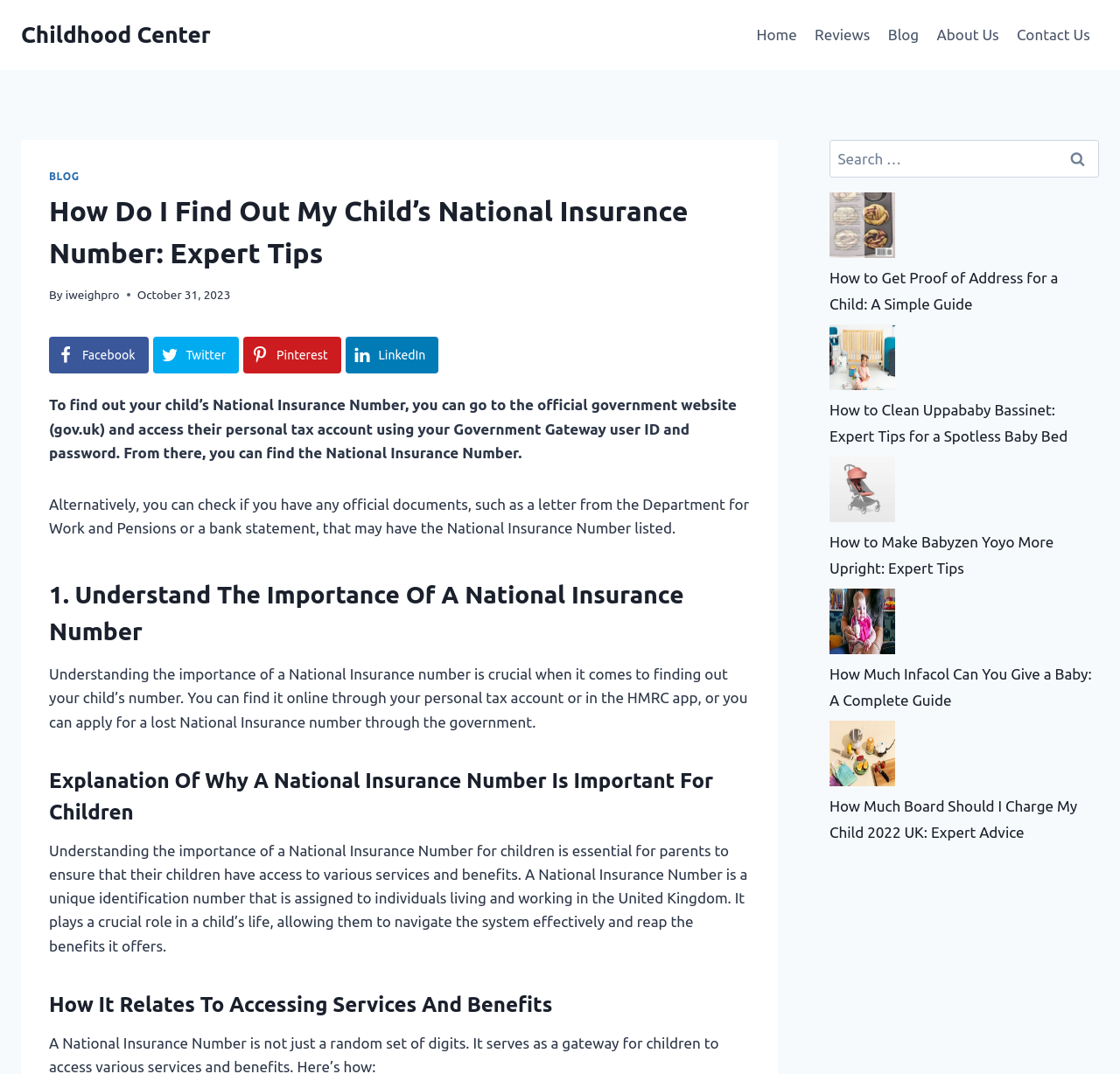Identify the bounding box coordinates for the UI element described as follows: About Us. Use the format (top-left x, top-left y, bottom-right x, bottom-right y) and ensure all values are floating point numbers between 0 and 1.

[0.828, 0.013, 0.9, 0.052]